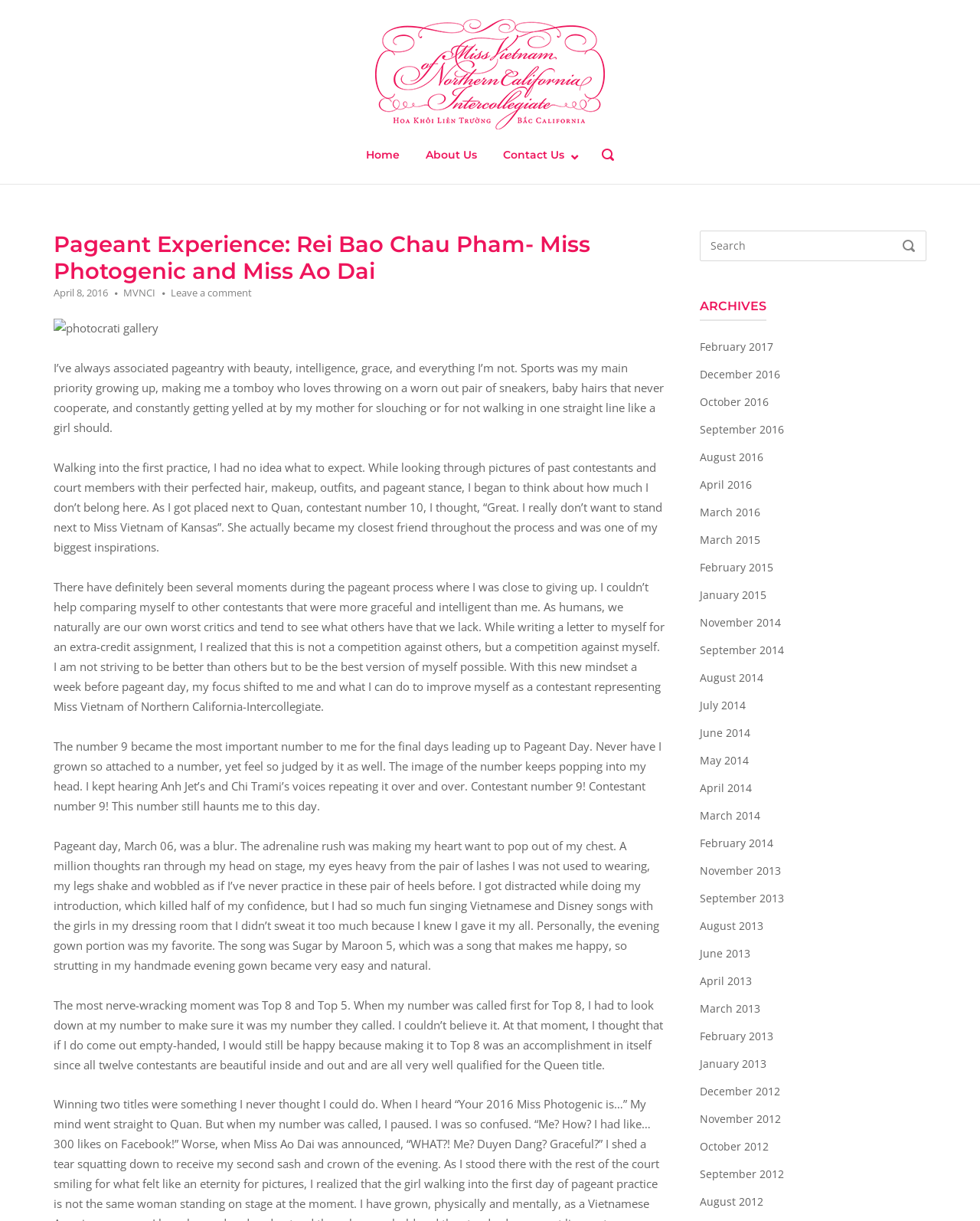Use a single word or phrase to respond to the question:
What is the date of the pageant day?

March 06